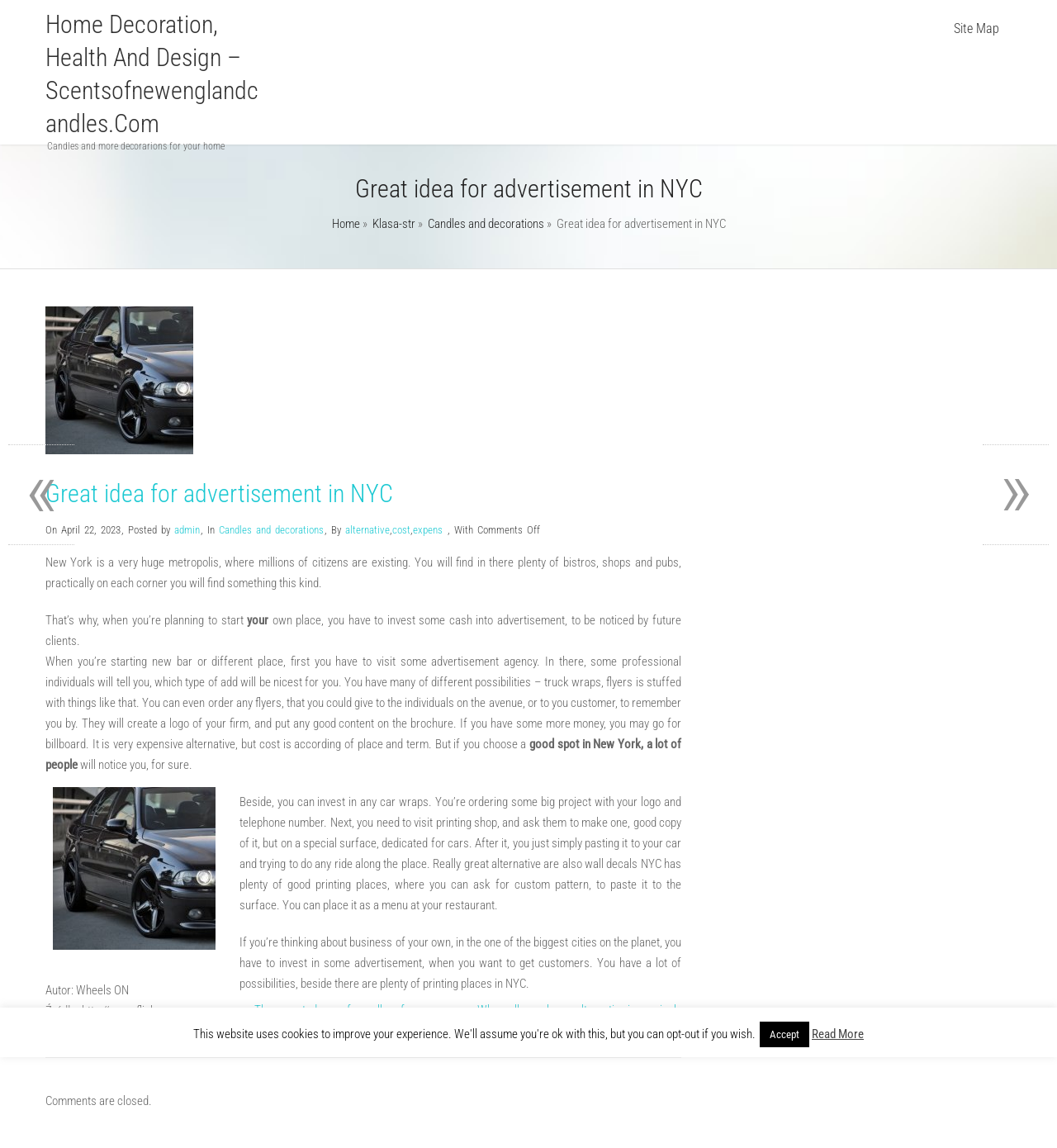Please identify the bounding box coordinates of the element's region that needs to be clicked to fulfill the following instruction: "Read more about 'Great idea for advertisement in NYC'". The bounding box coordinates should consist of four float numbers between 0 and 1, i.e., [left, top, right, bottom].

[0.768, 0.894, 0.817, 0.907]